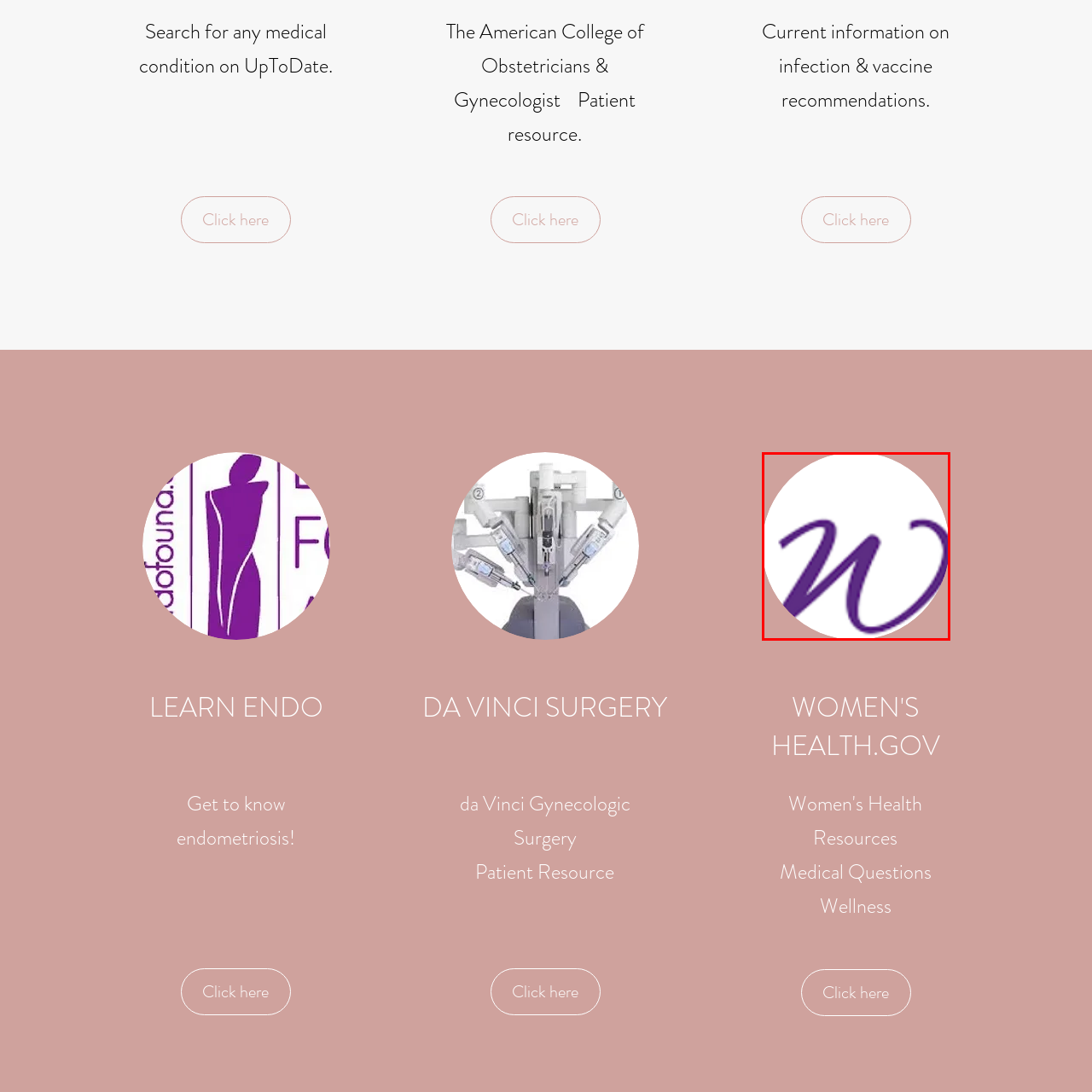Direct your attention to the red-bounded image and answer the question with a single word or phrase:
What is the possible theme of the design?

Women's health